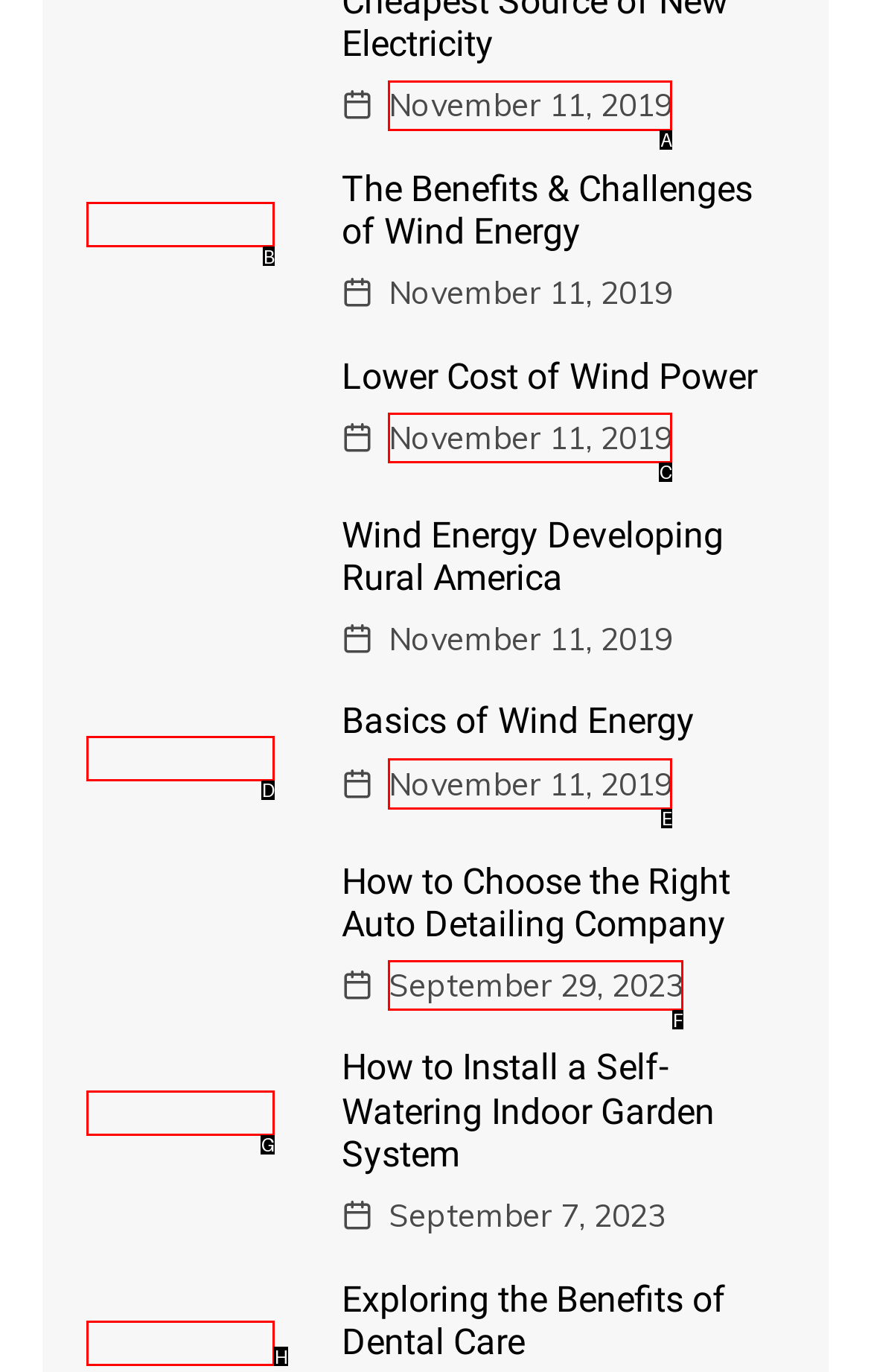Given the description: alt="Basics of Wind Energy", choose the HTML element that matches it. Indicate your answer with the letter of the option.

D